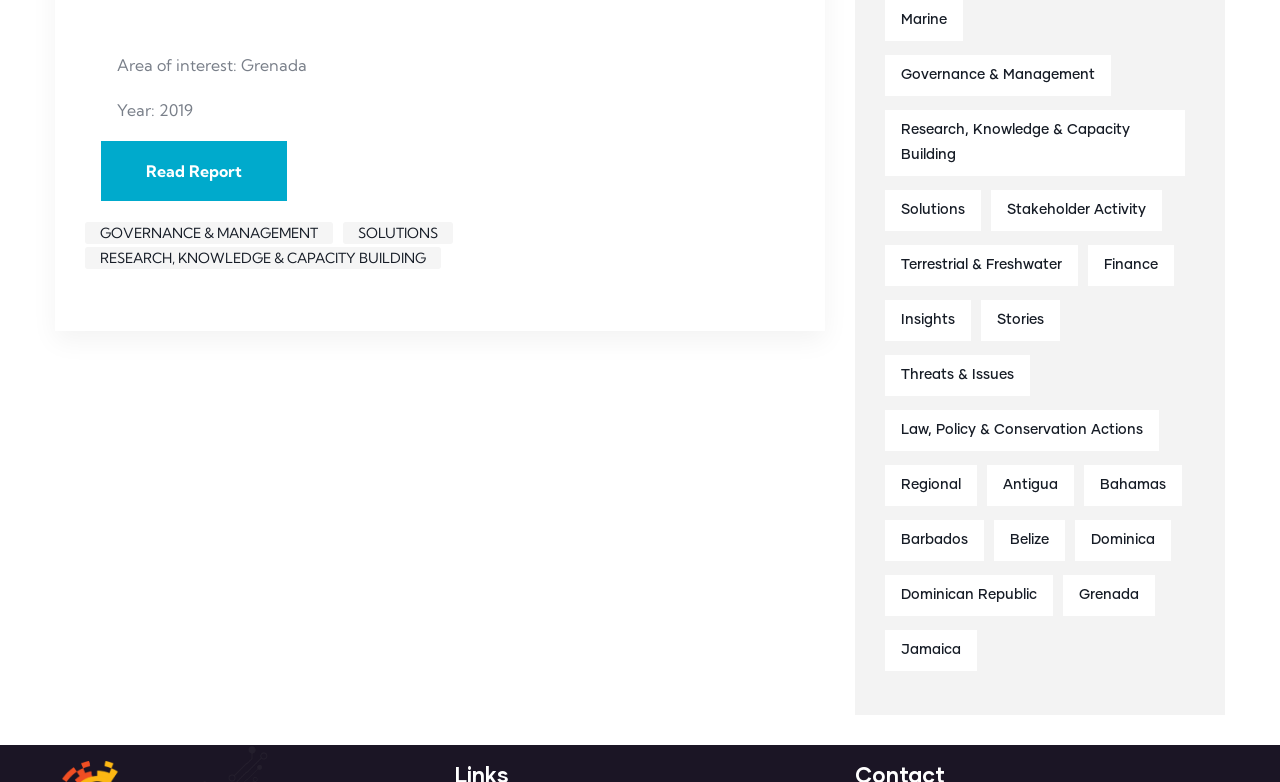Use a single word or phrase to answer the question:
How many regions are listed?

7